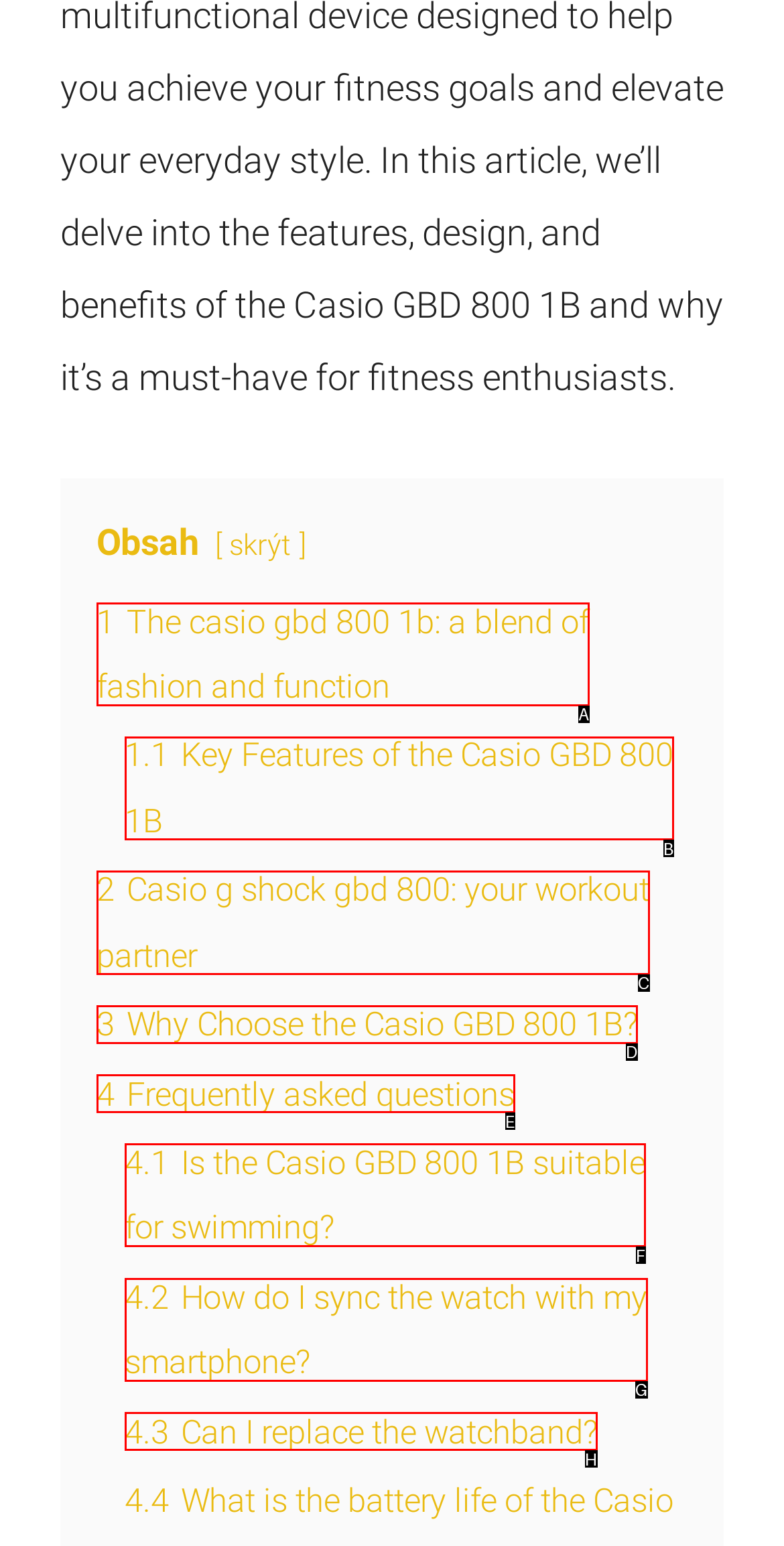Determine the UI element that matches the description: 4 Frequently asked questions
Answer with the letter from the given choices.

E